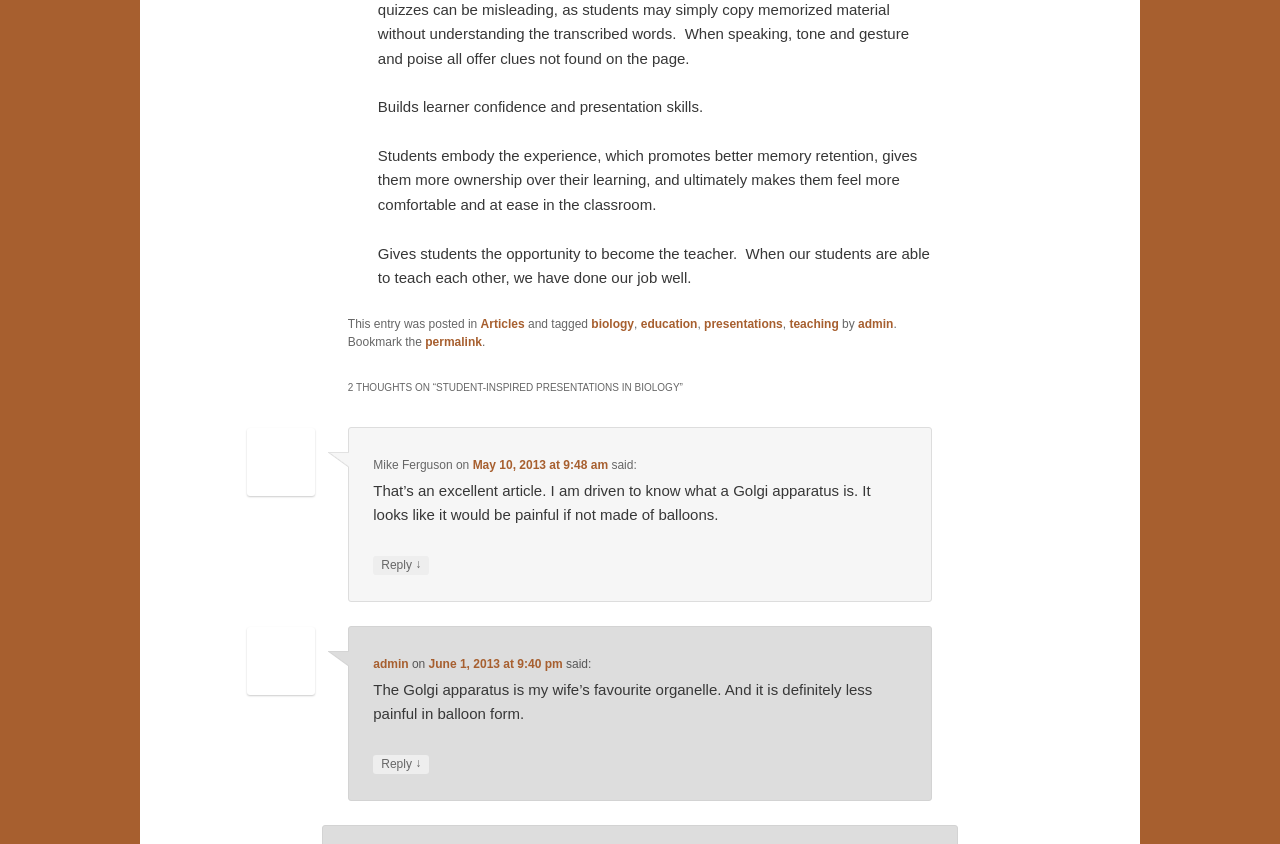Please locate the bounding box coordinates of the element that should be clicked to achieve the given instruction: "Click on the 'biology' link".

[0.462, 0.375, 0.495, 0.392]